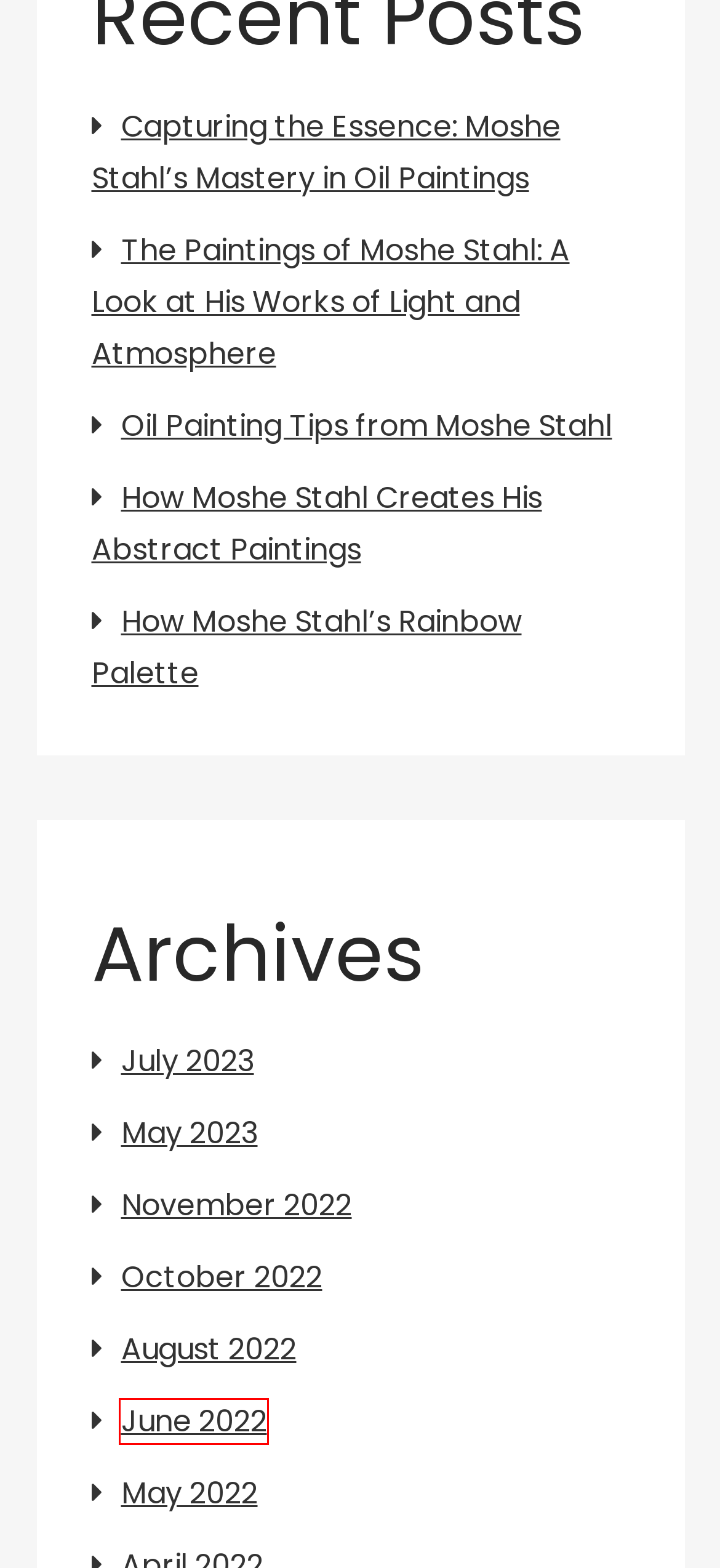You are presented with a screenshot of a webpage containing a red bounding box around an element. Determine which webpage description best describes the new webpage after clicking on the highlighted element. Here are the candidates:
A. June 2022 - Moshe Stahl
B. Capturing the Essence: Moshe Stahl's Mastery in Oil Paintings - Moshe Stahl
C. How Moshe Stahl Creates His Abstract Paintings - Moshe Stahl
D. How Moshe Stahl’s Rainbow Palette - Moshe Stahl
E. May 2022 - Moshe Stahl
F. July 2023 - Moshe Stahl
G. May 2023 - Moshe Stahl
H. The Paintings of Moshe Stahl: A Look at His Works of Light and Atmosphere - Moshe Stahl

A